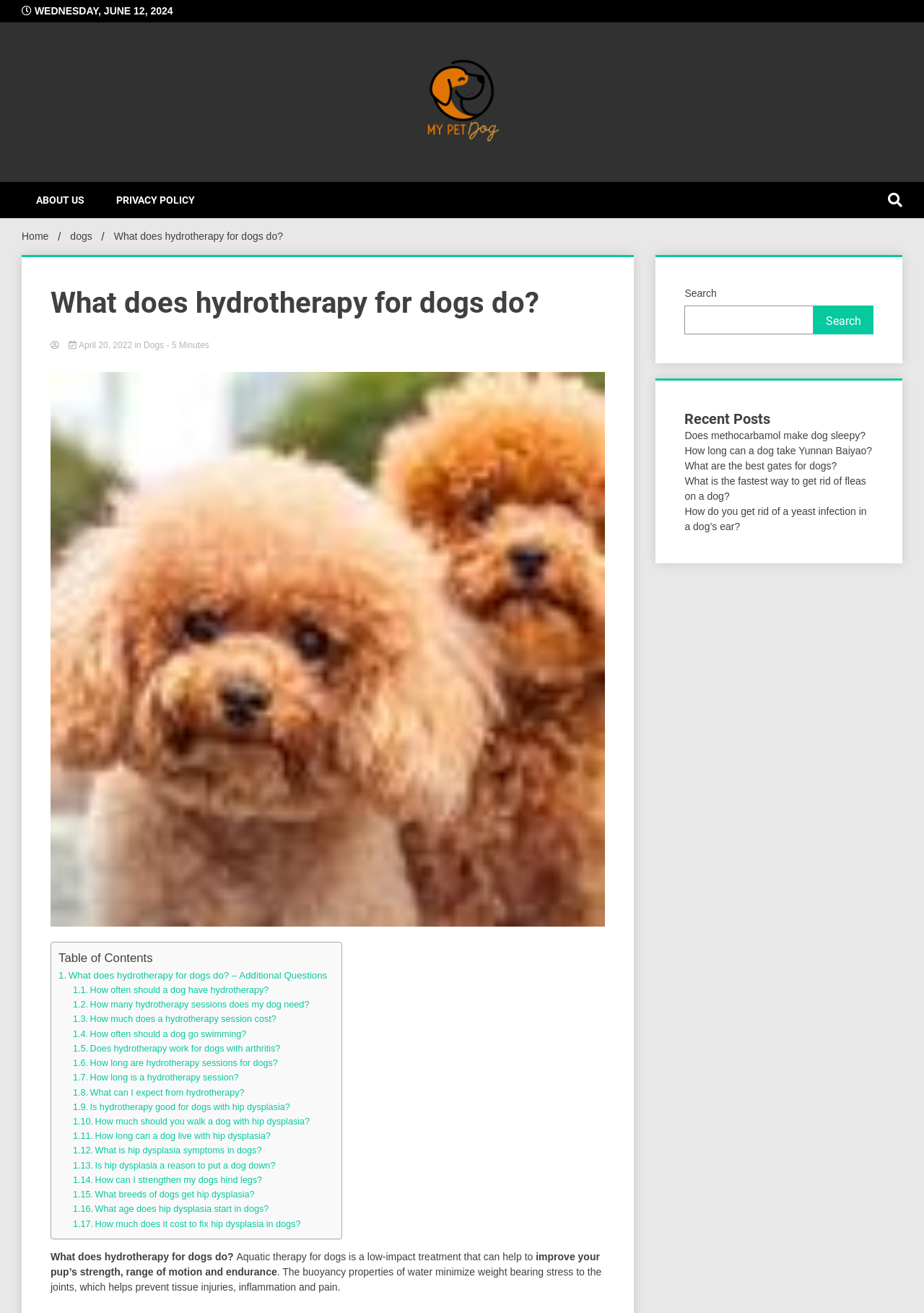Extract the main heading from the webpage content.

My Pet Dog